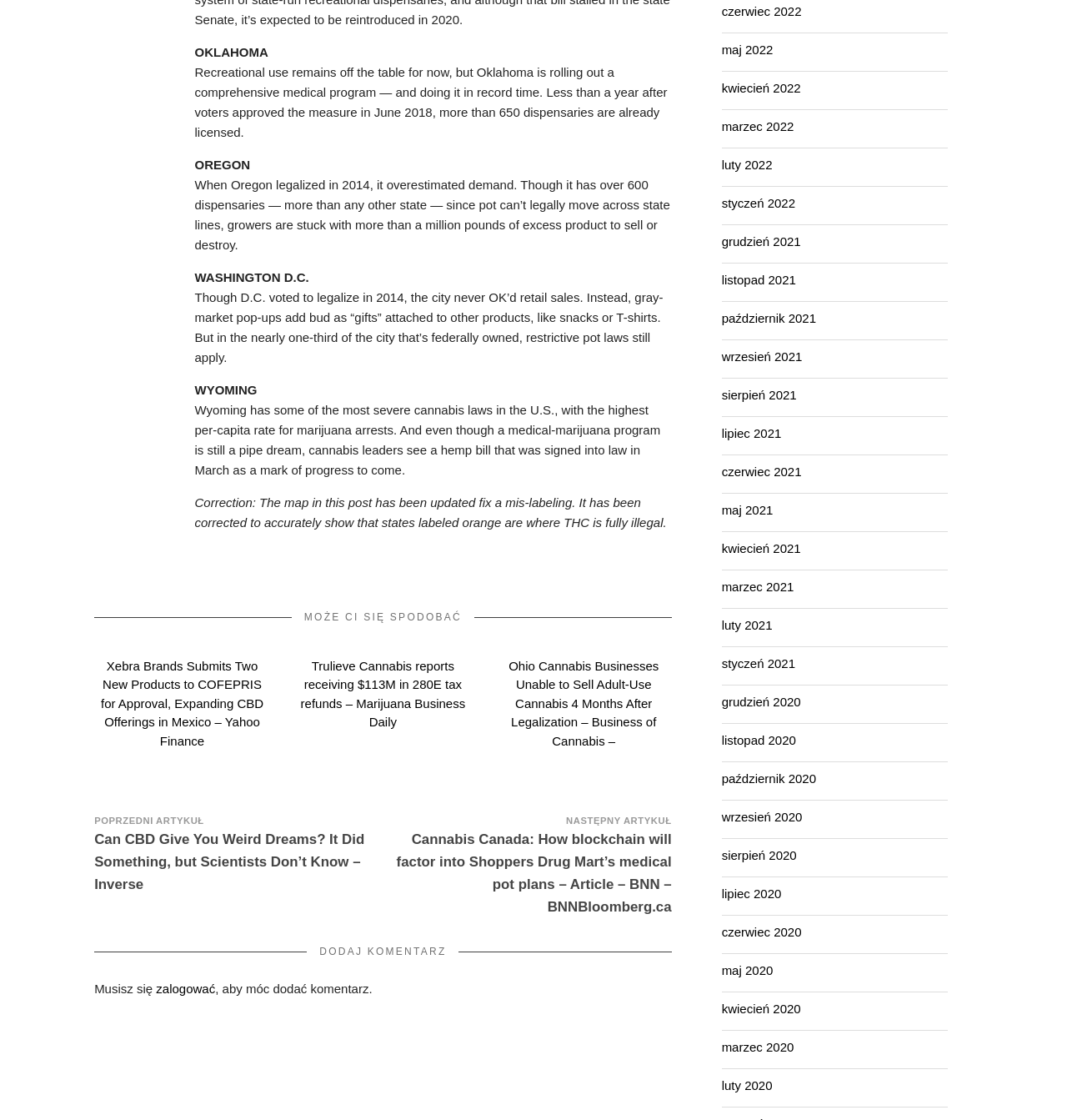Could you specify the bounding box coordinates for the clickable section to complete the following instruction: "Add a comment to the post"?

[0.088, 0.842, 0.629, 0.858]